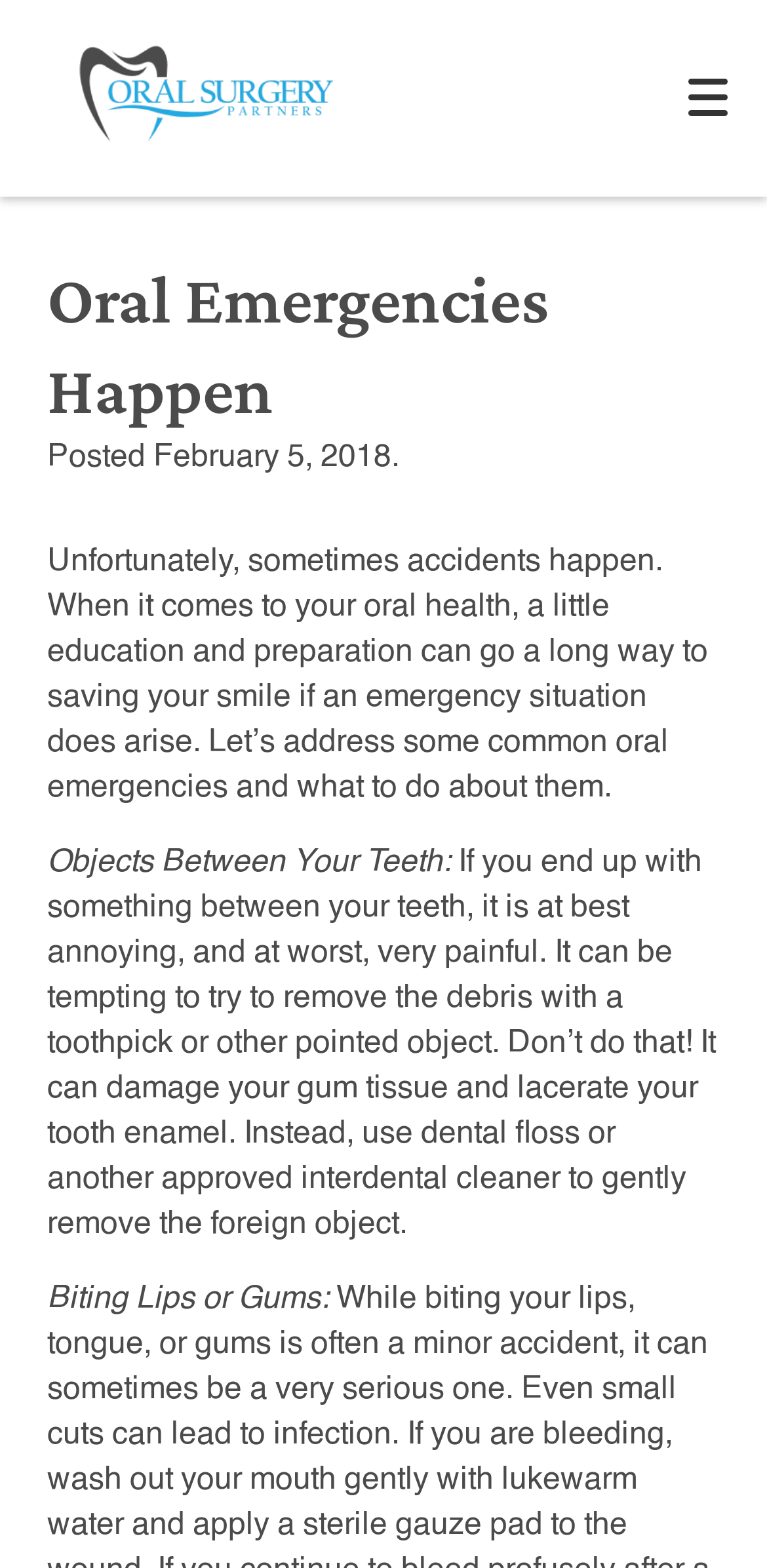Locate the bounding box coordinates of the element I should click to achieve the following instruction: "Click the 'HOME' link".

[0.0, 0.2, 1.0, 0.248]